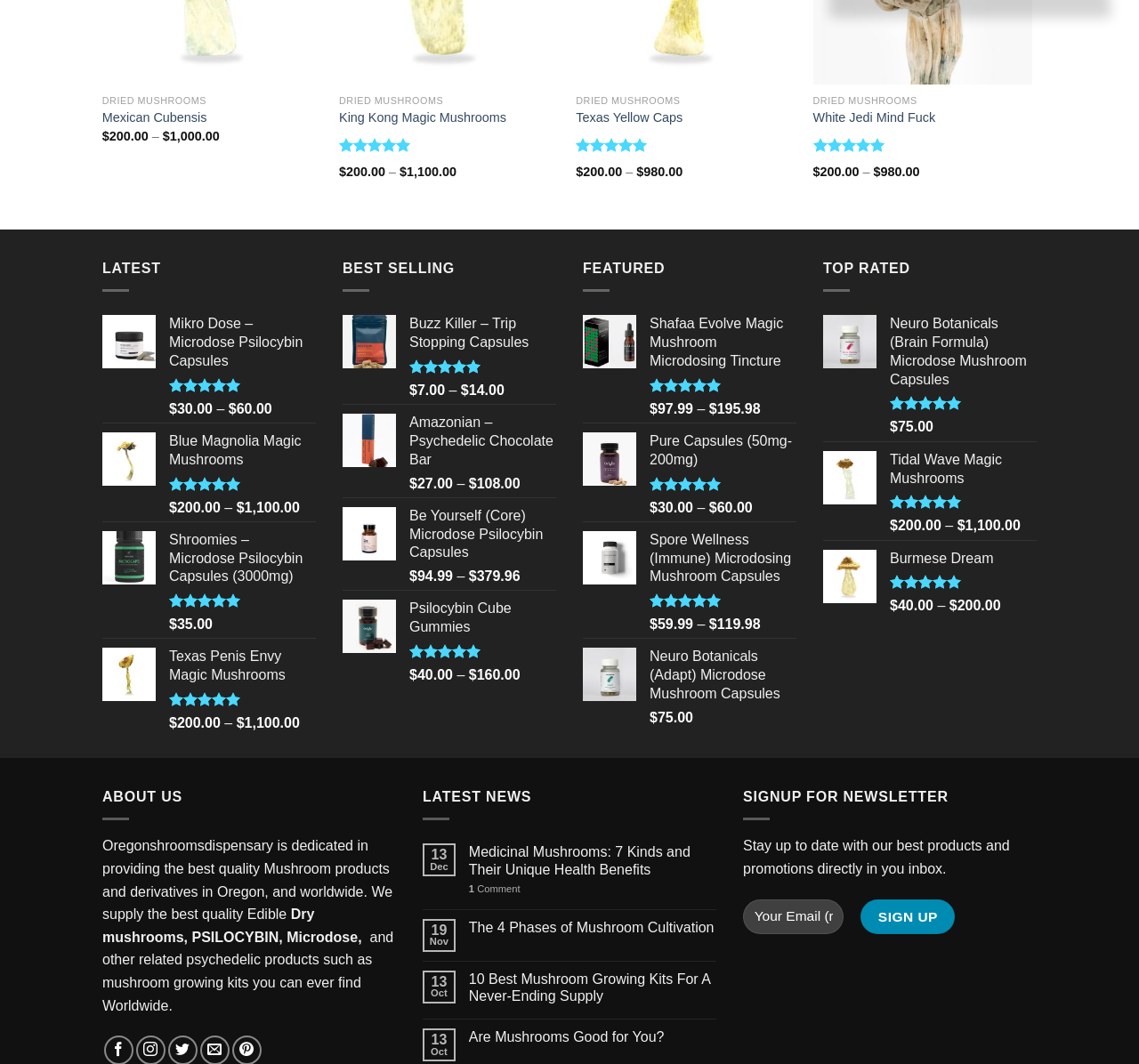Highlight the bounding box coordinates of the region I should click on to meet the following instruction: "Quick view DRIED MUSHROOMS".

[0.09, 0.081, 0.282, 0.109]